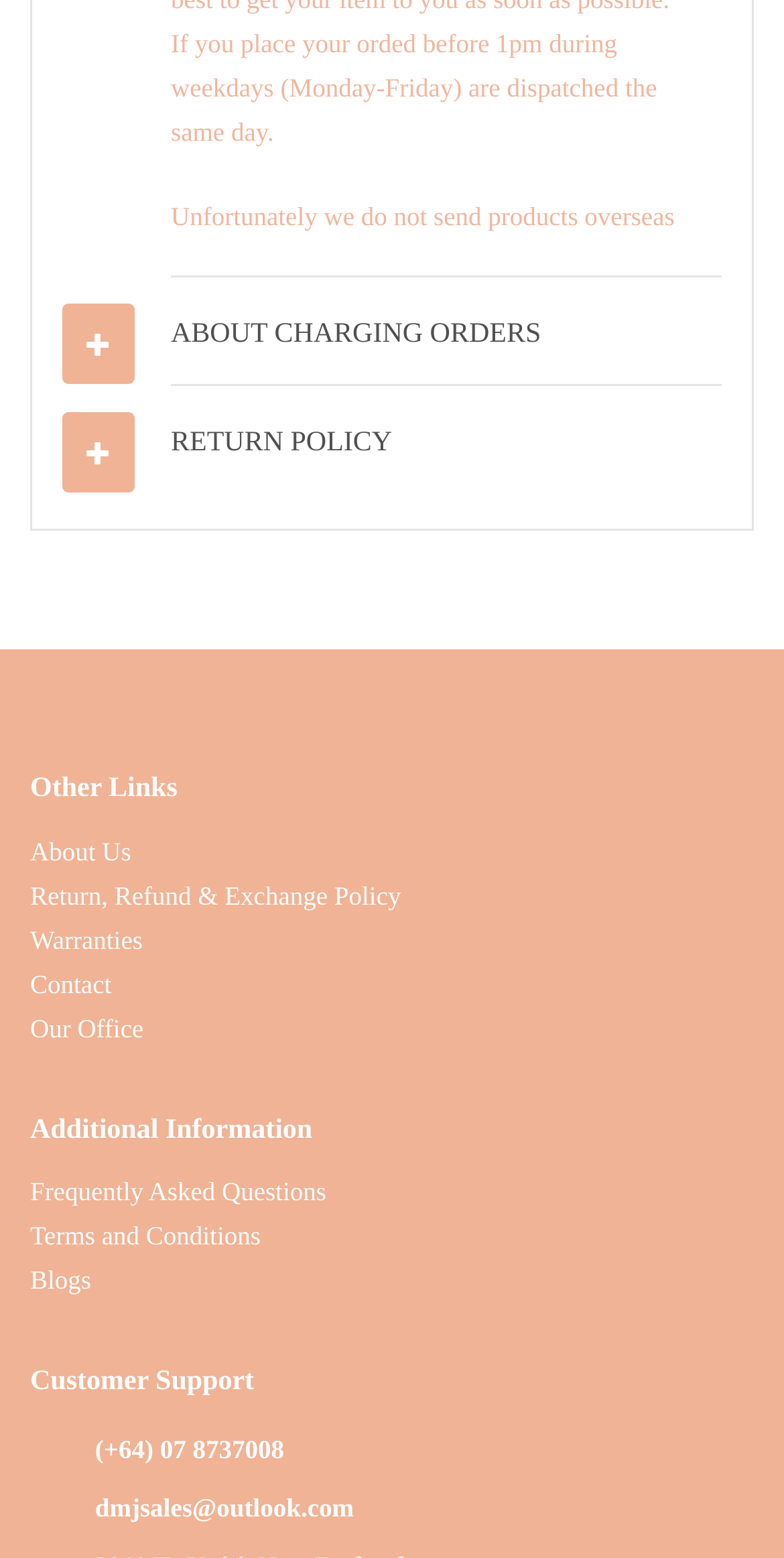Provide a short, one-word or phrase answer to the question below:
How many sections are available on the webpage?

4